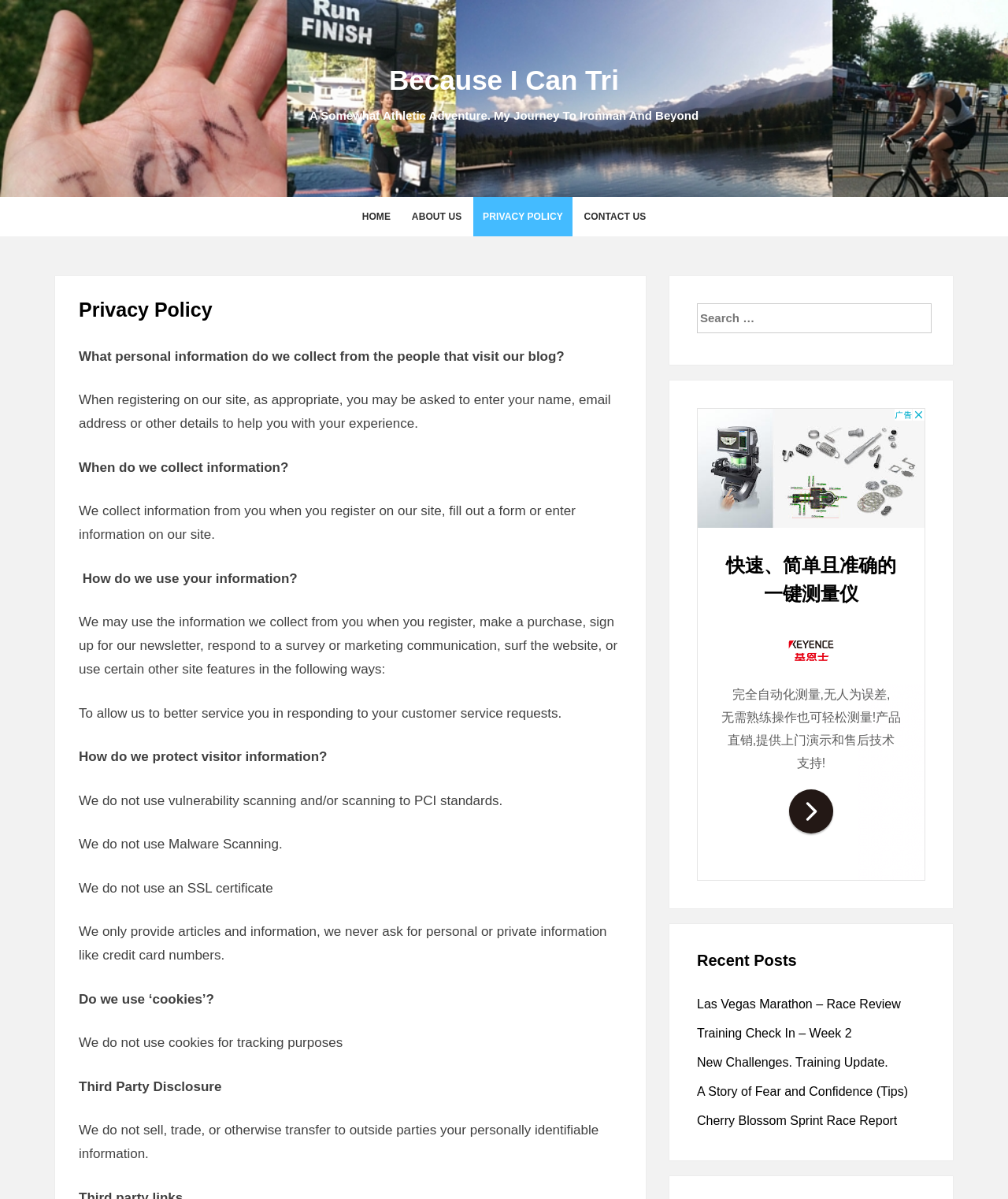Please identify the bounding box coordinates of the element's region that should be clicked to execute the following instruction: "Read the article 'Fegalo Nsuke Elected President of MOSOP'". The bounding box coordinates must be four float numbers between 0 and 1, i.e., [left, top, right, bottom].

None